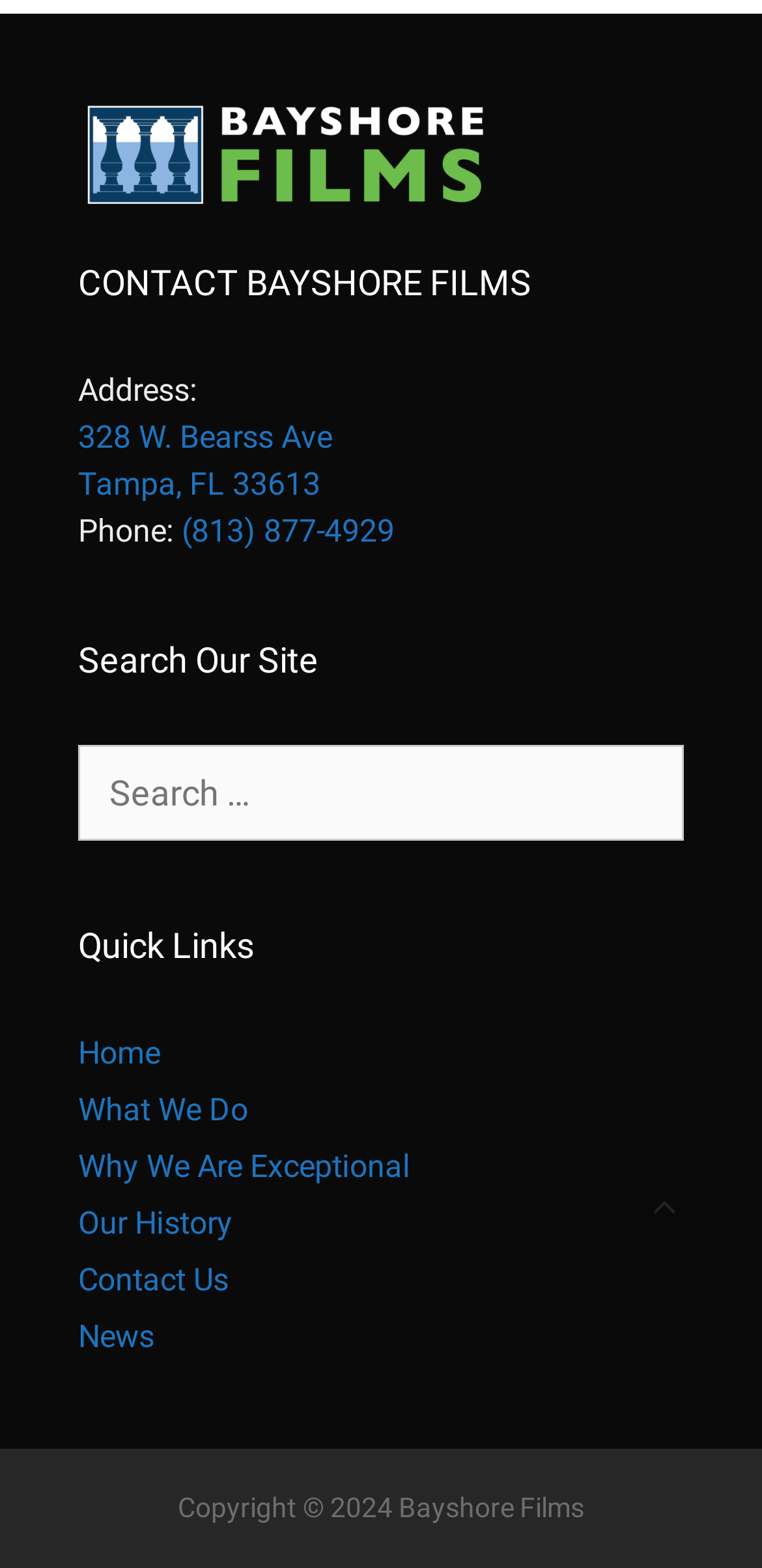Identify the bounding box coordinates of the clickable region to carry out the given instruction: "Search for something on the site".

[0.103, 0.475, 0.897, 0.536]